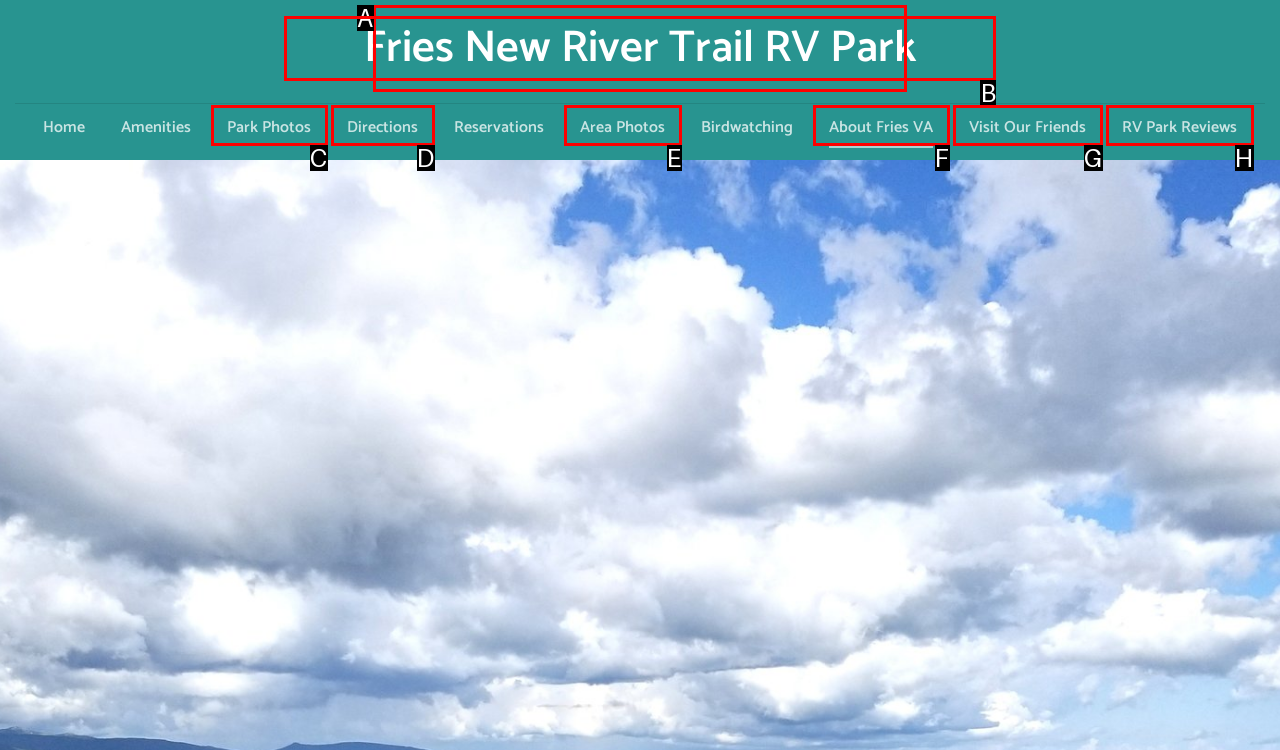Identify the UI element that best fits the description: Area Photos
Respond with the letter representing the correct option.

E